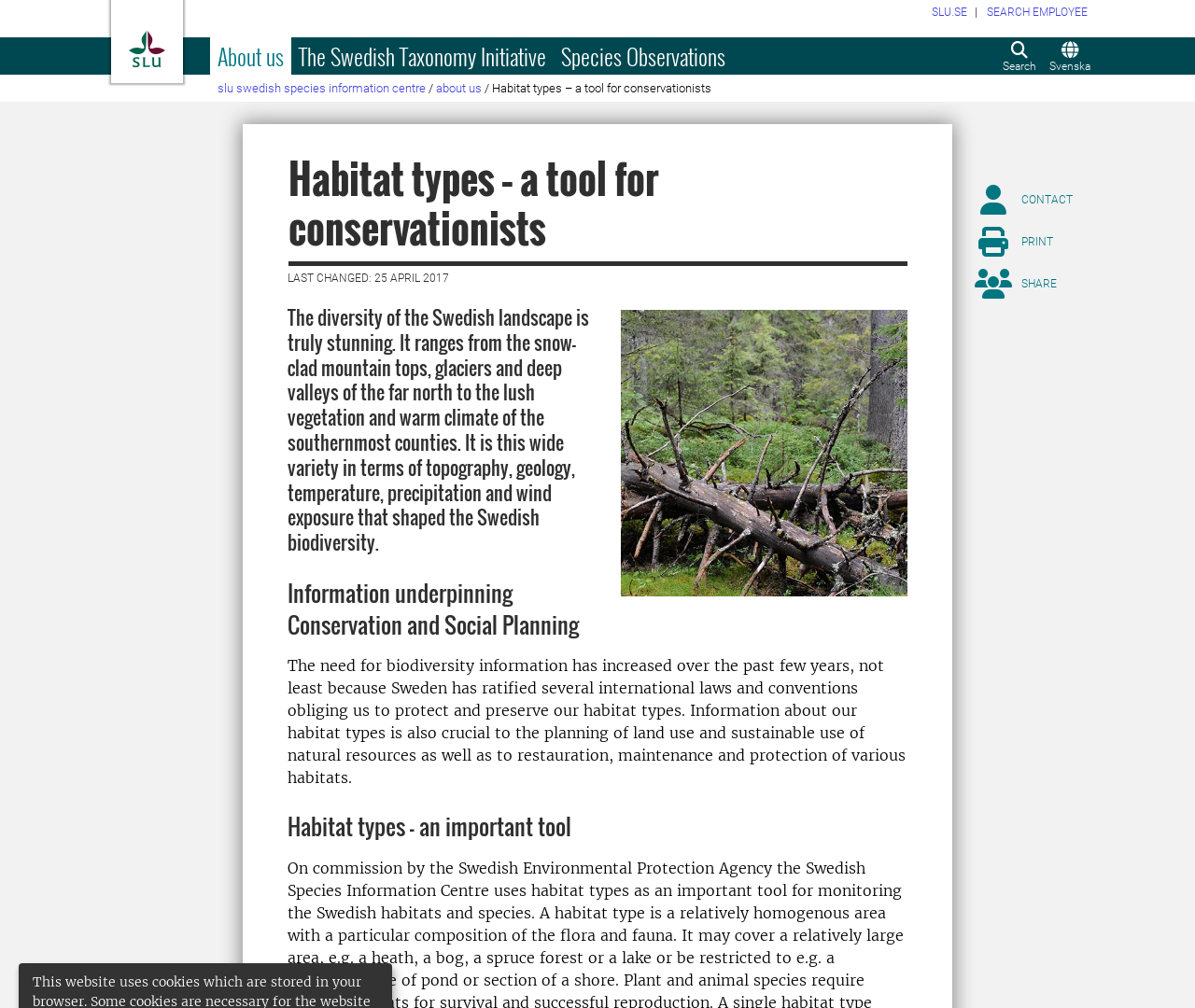Create a detailed narrative of the webpage’s visual and textual elements.

The webpage is about habitat types and conservation in Sweden. At the top left, there is a link to the start page. Next to it, there is a navigation menu with several links, including "Search", "Svenska", "SLU.SE", "SEARCH EMPLOYEE", "About us", "The Swedish Taxonomy Initiative", and "Species Observations". 

Below the navigation menu, there is a link to "slu swedish species information centre" followed by a slash and another link to "about us". The title of the webpage, "Habitat types – a tool for conservationists", is displayed prominently in the middle of the page.

Below the title, there is a header section with a heading that repeats the title. It also includes the last changed date, "25 APRIL 2017". To the right of the header section, there is an image of a forest in Ångermanland.

The main content of the webpage is divided into three sections. The first section describes the diversity of the Swedish landscape, ranging from snow-clad mountains to lush vegetation and warm climate. The second section, titled "Information underpinning Conservation and Social Planning", explains the need for biodiversity information in Sweden. The third section, titled "Habitat types – an important tool", highlights the importance of habitat types in conservation and planning.

At the bottom of the page, there are three links: "CONTACT", "PRINT", and "SHARE".